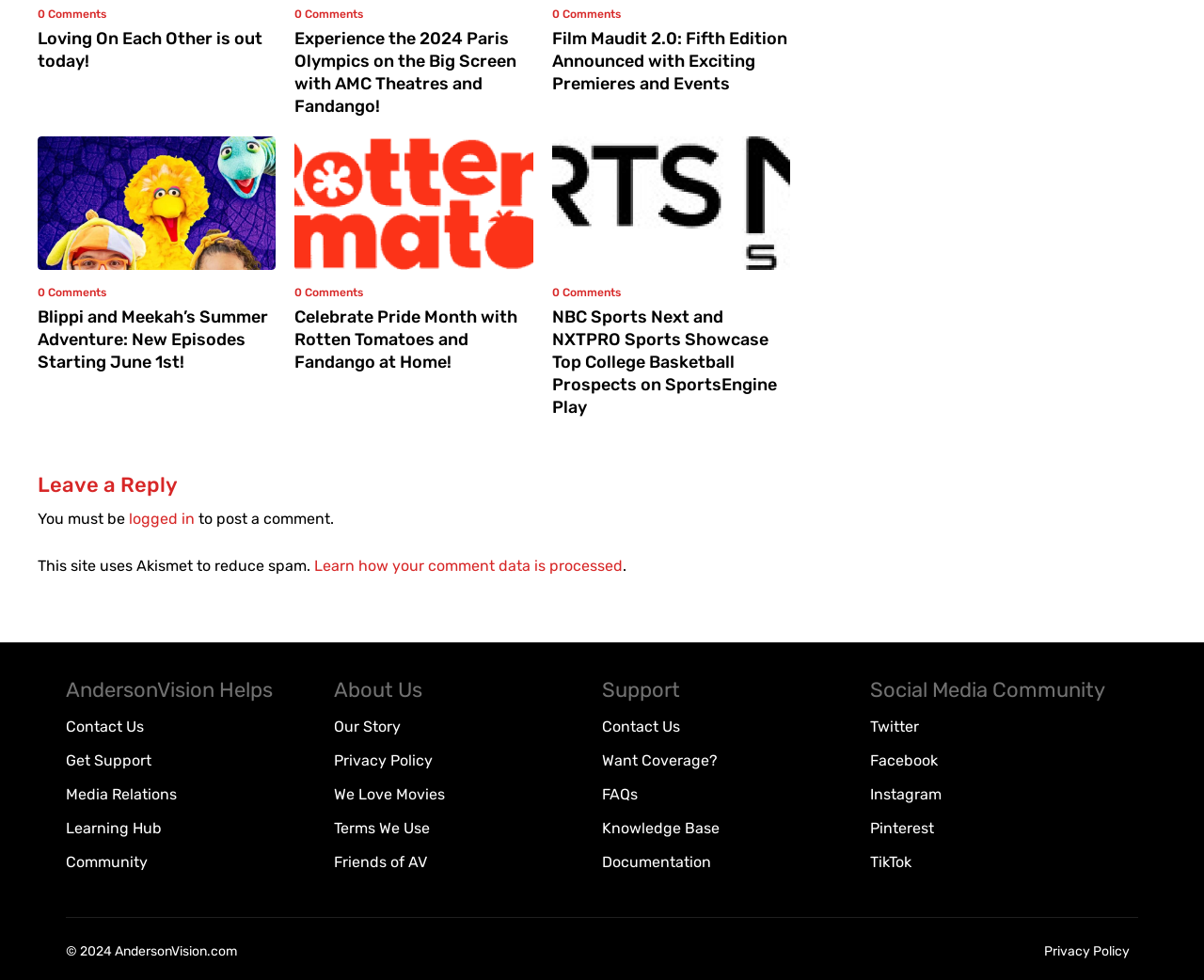For the following element description, predict the bounding box coordinates in the format (top-left x, top-left y, bottom-right x, bottom-right y). All values should be floating point numbers between 0 and 1. Description: Learning Hub

[0.055, 0.835, 0.134, 0.854]